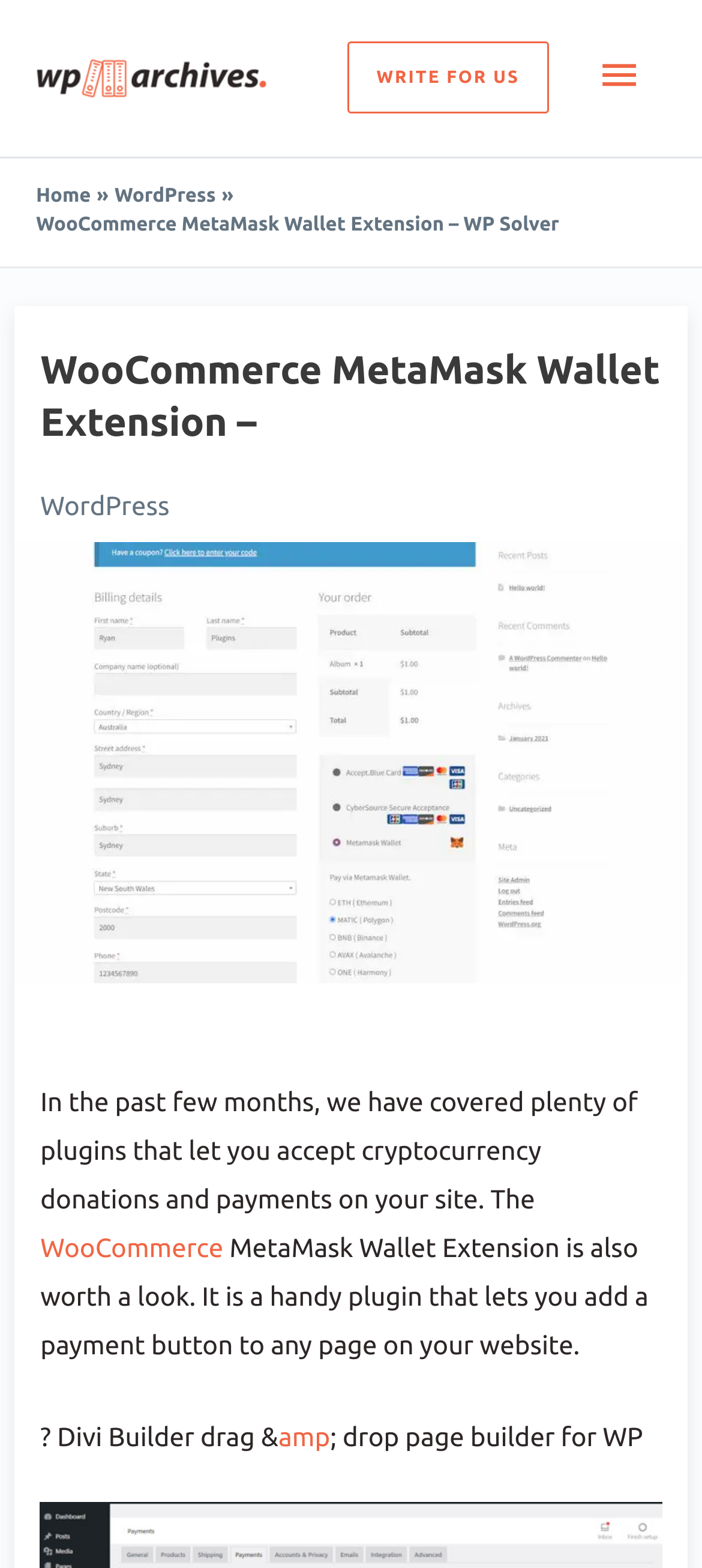Use a single word or phrase to answer the question:
What is the logo on the top left corner?

WP Archives Logo